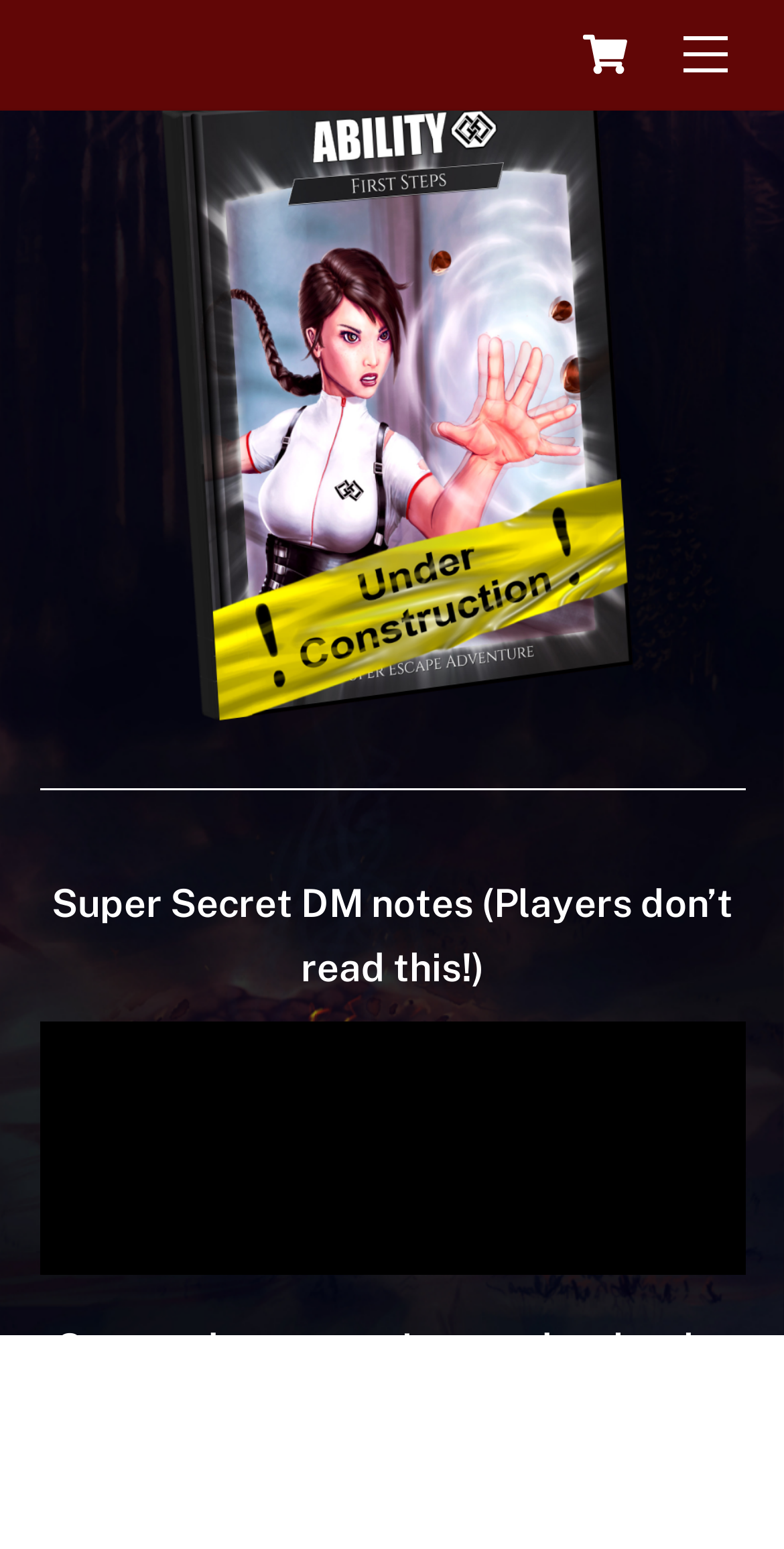Give a short answer using one word or phrase for the question:
What is the text on the top-right corner of the webpage?

Menu